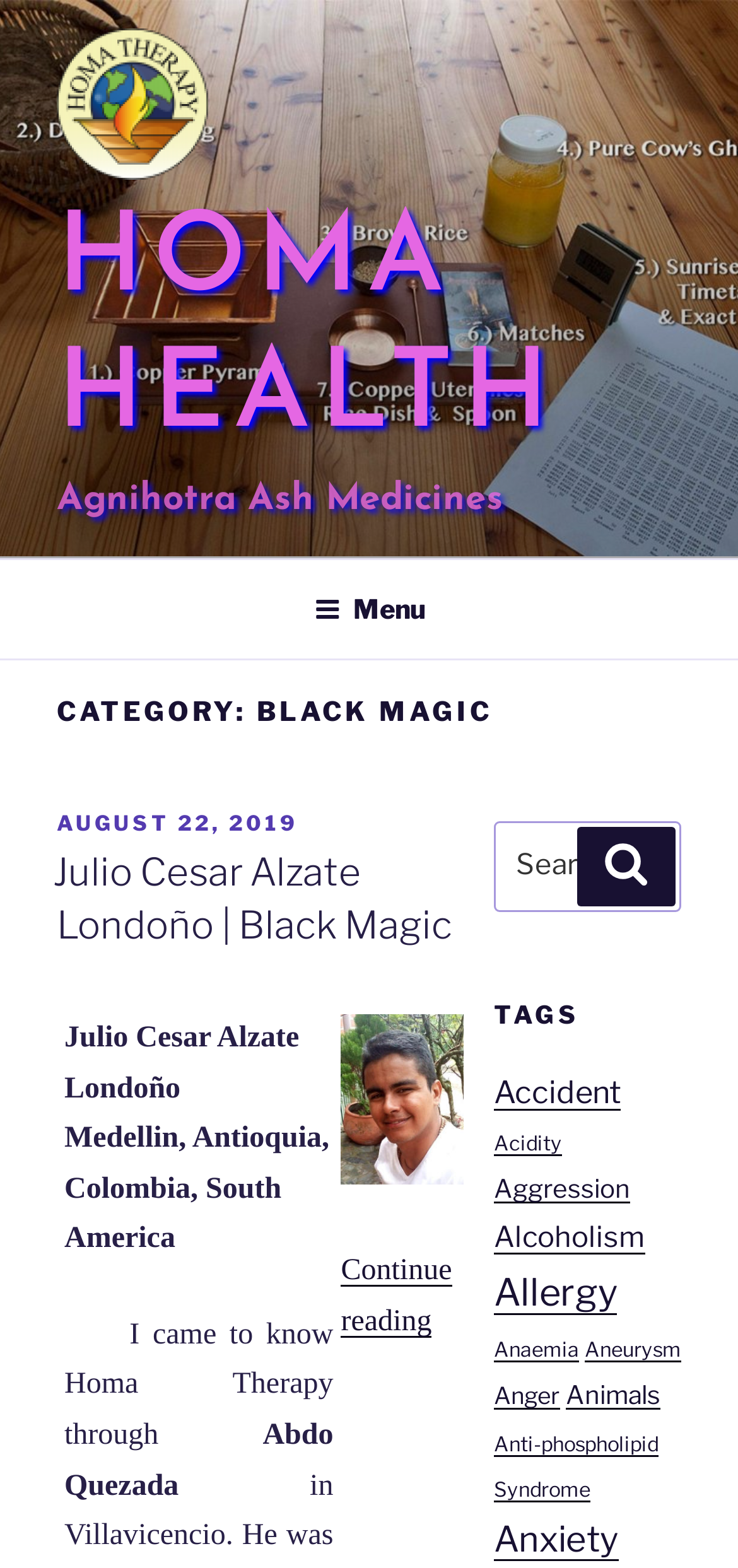Determine the main headline of the webpage and provide its text.

CATEGORY: BLACK MAGIC